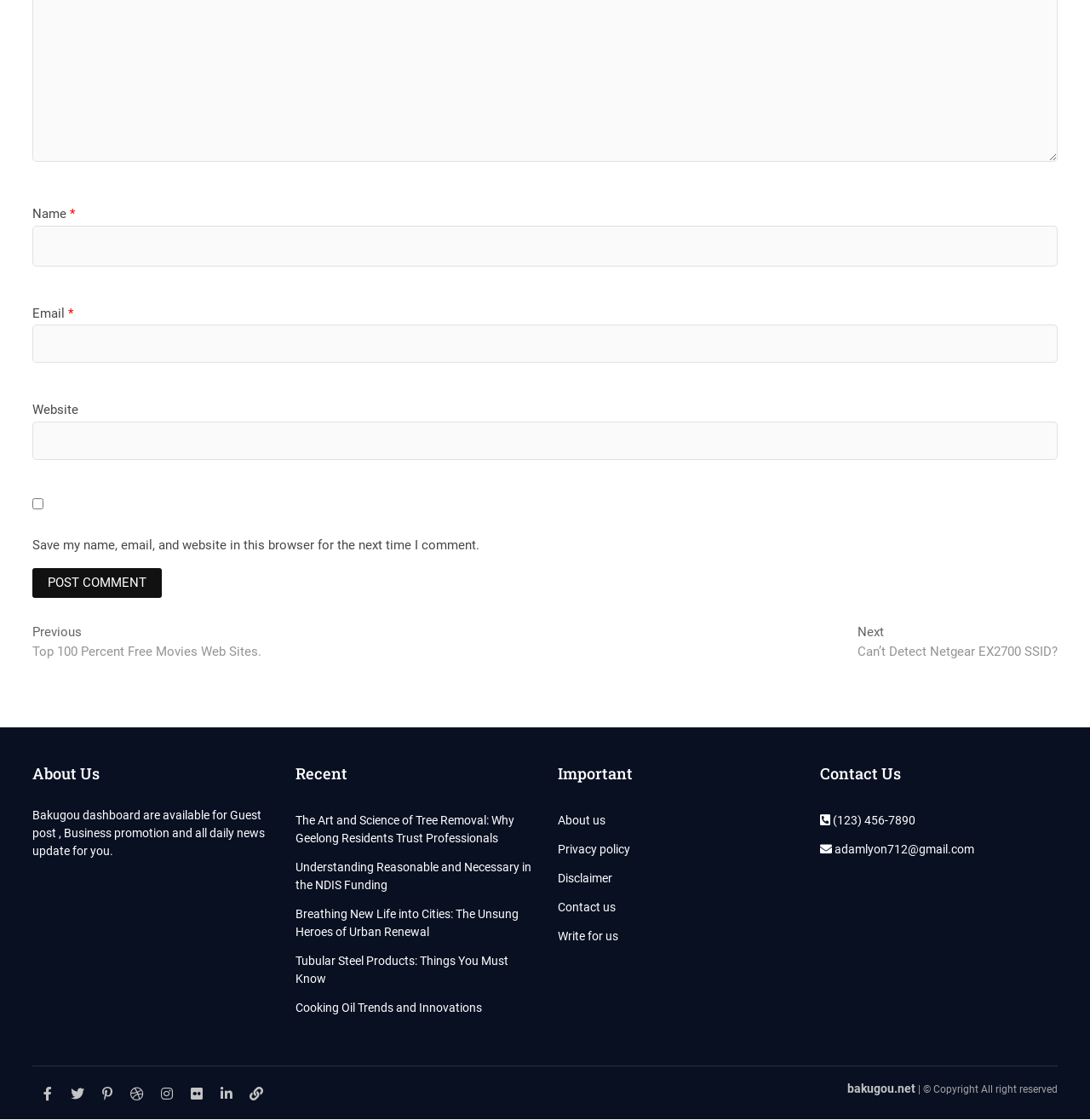Please identify the bounding box coordinates of the area that needs to be clicked to follow this instruction: "Enter your name".

[0.03, 0.202, 0.97, 0.238]